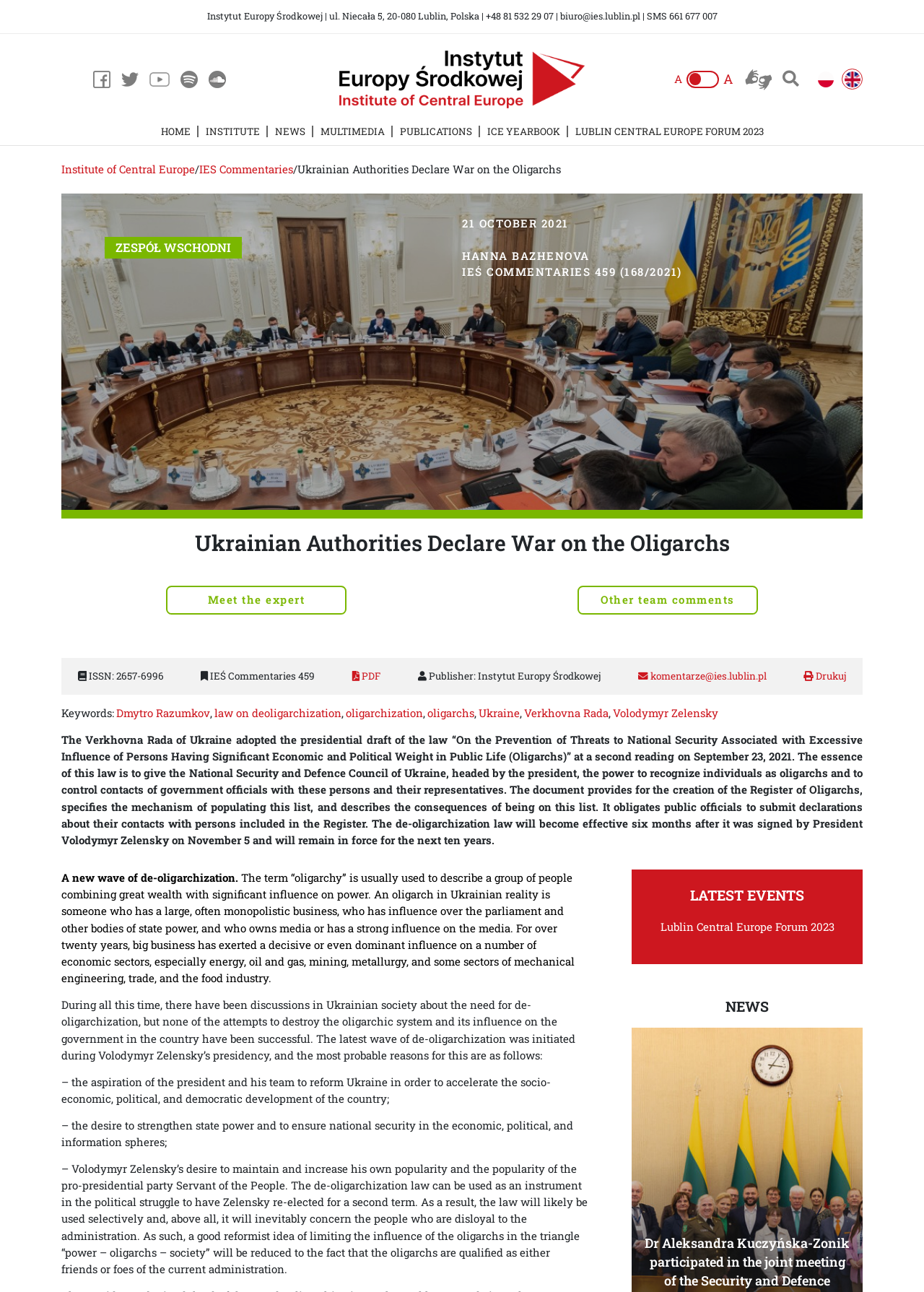Respond to the question with just a single word or phrase: 
What is the name of the institute?

Institute of Central Europe